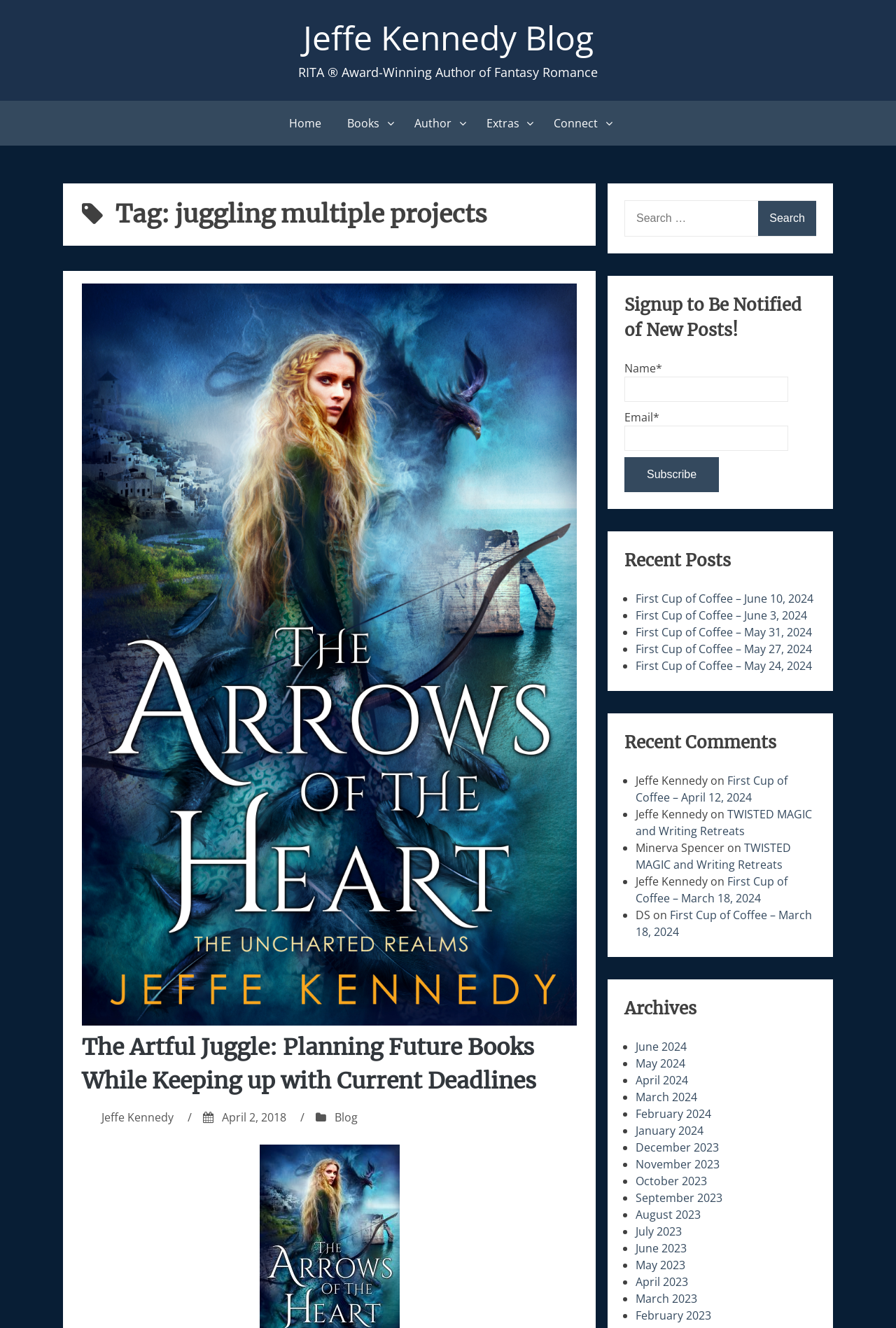Identify the bounding box coordinates of the region that should be clicked to execute the following instruction: "View the archives".

[0.697, 0.75, 0.911, 0.769]